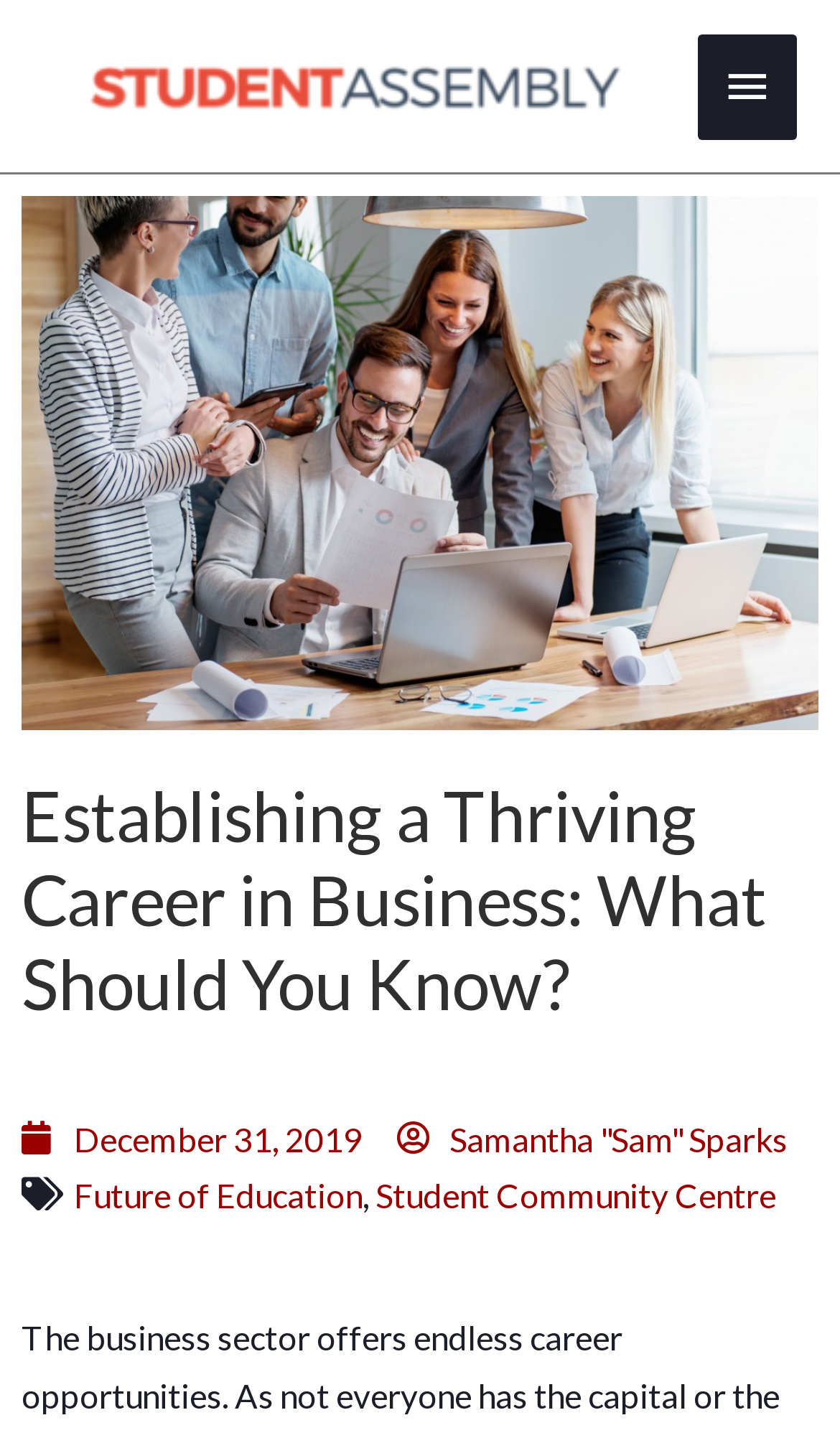What is the date of the article?
Refer to the image and provide a thorough answer to the question.

The date of the article is located below the heading, and it is a link with the text 'December 31, 2019'.